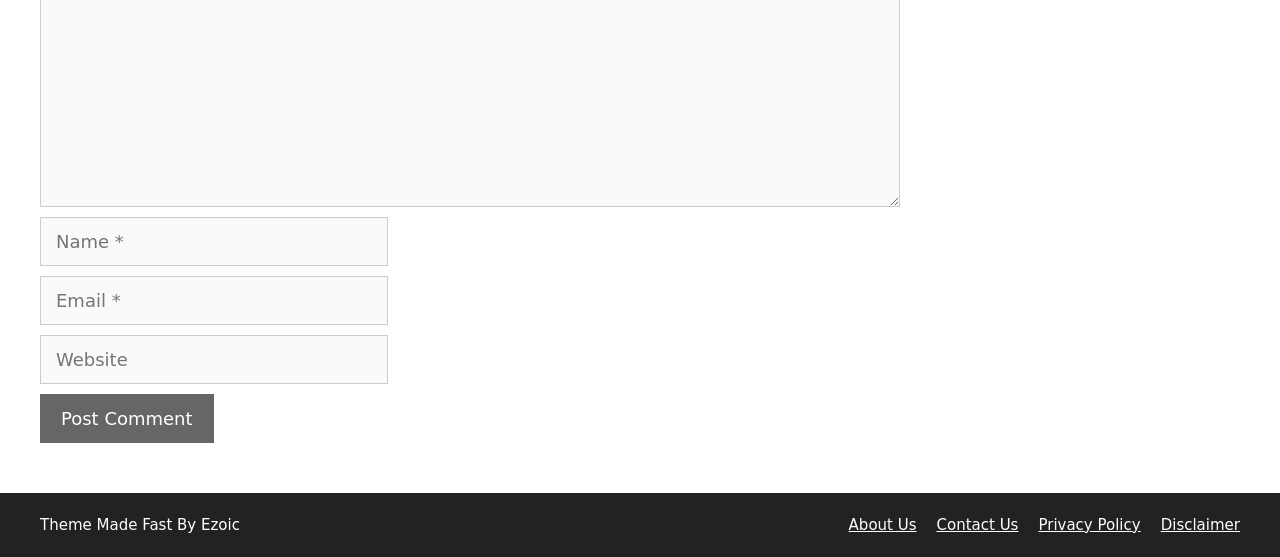Provide a single word or phrase answer to the question: 
What is the function of the 'Post Comment' button?

To submit comment